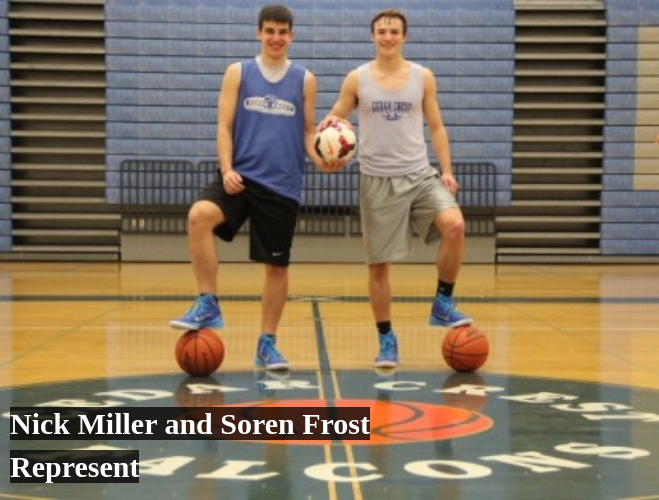Offer an in-depth caption for the image presented.

In the image, two young athletes, Nick Miller and Soren Frost, stand confidently on a basketball court. They each rest one foot on a basketball, showcasing their athleticism and pride in representing their team. The center of the court features a prominently displayed logo of the Cedar Crest Falcons, symbolizing the school's spirit. The background is filled with bleachers, emphasizing the setting of a sports arena. Miller wears a blue tank top with his team's logo, while Frost opts for a lighter top, holding a soccer ball in addition to his basketball. The caption accompanying the image reads "Nick Miller and Soren Frost Represent," highlighting their role as representatives of their school’s athletic program. The overall atmosphere of the photo captures the camaraderie and enthusiasm of student athletes.